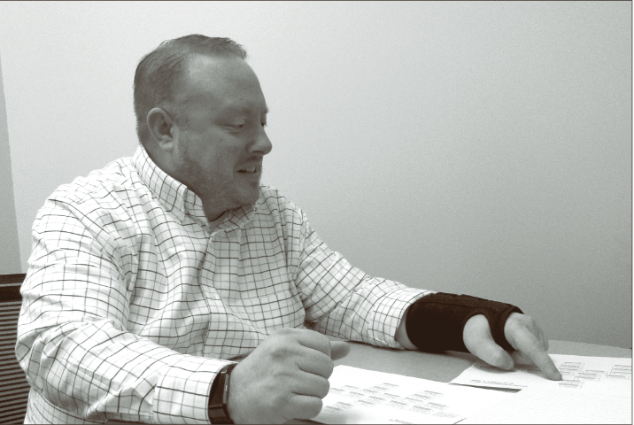What is the man doing with his right hand?
Look at the screenshot and respond with a single word or phrase.

Gesturing